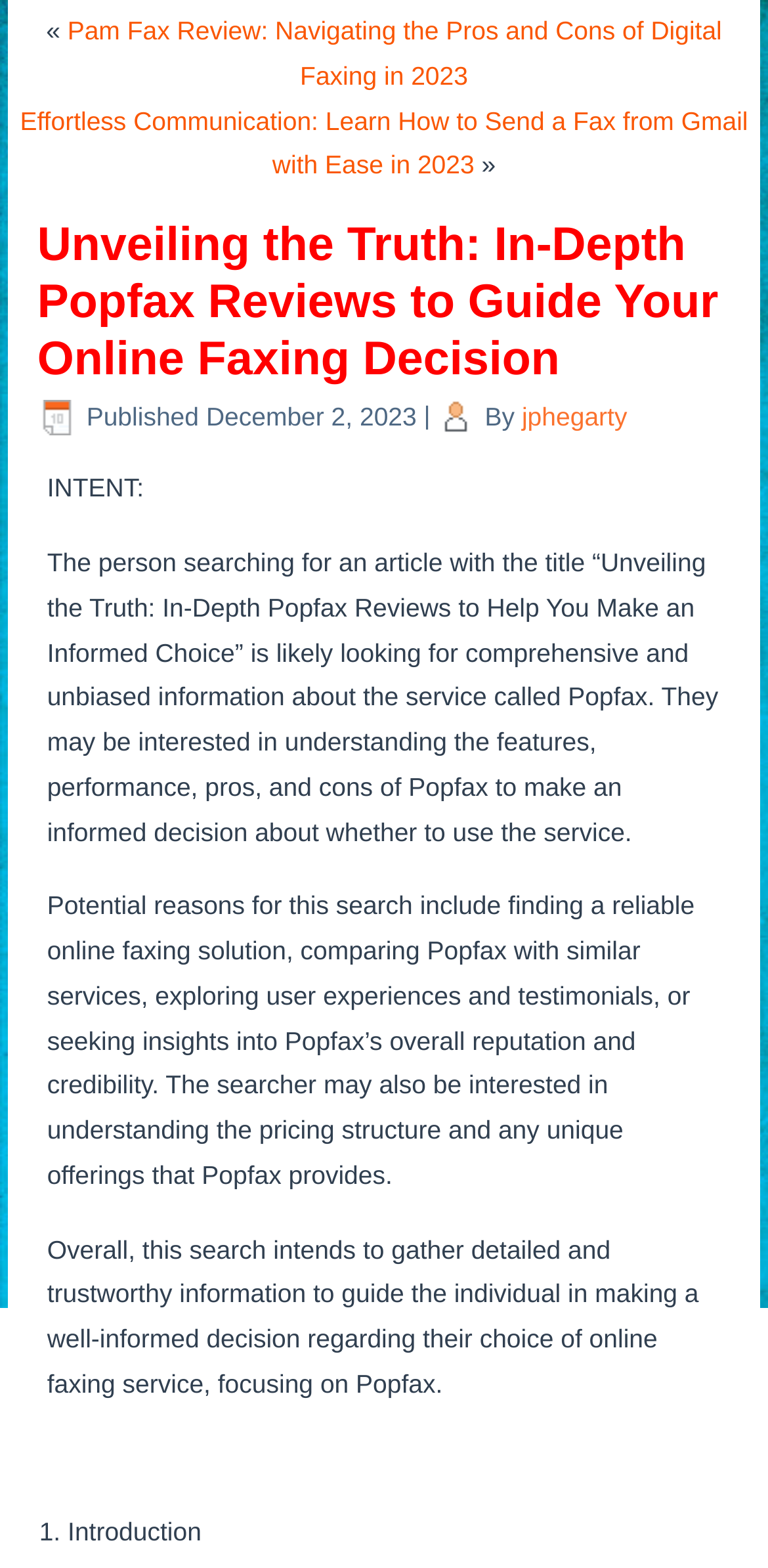Identify the bounding box of the UI component described as: "Finance, Money & Credit".

None